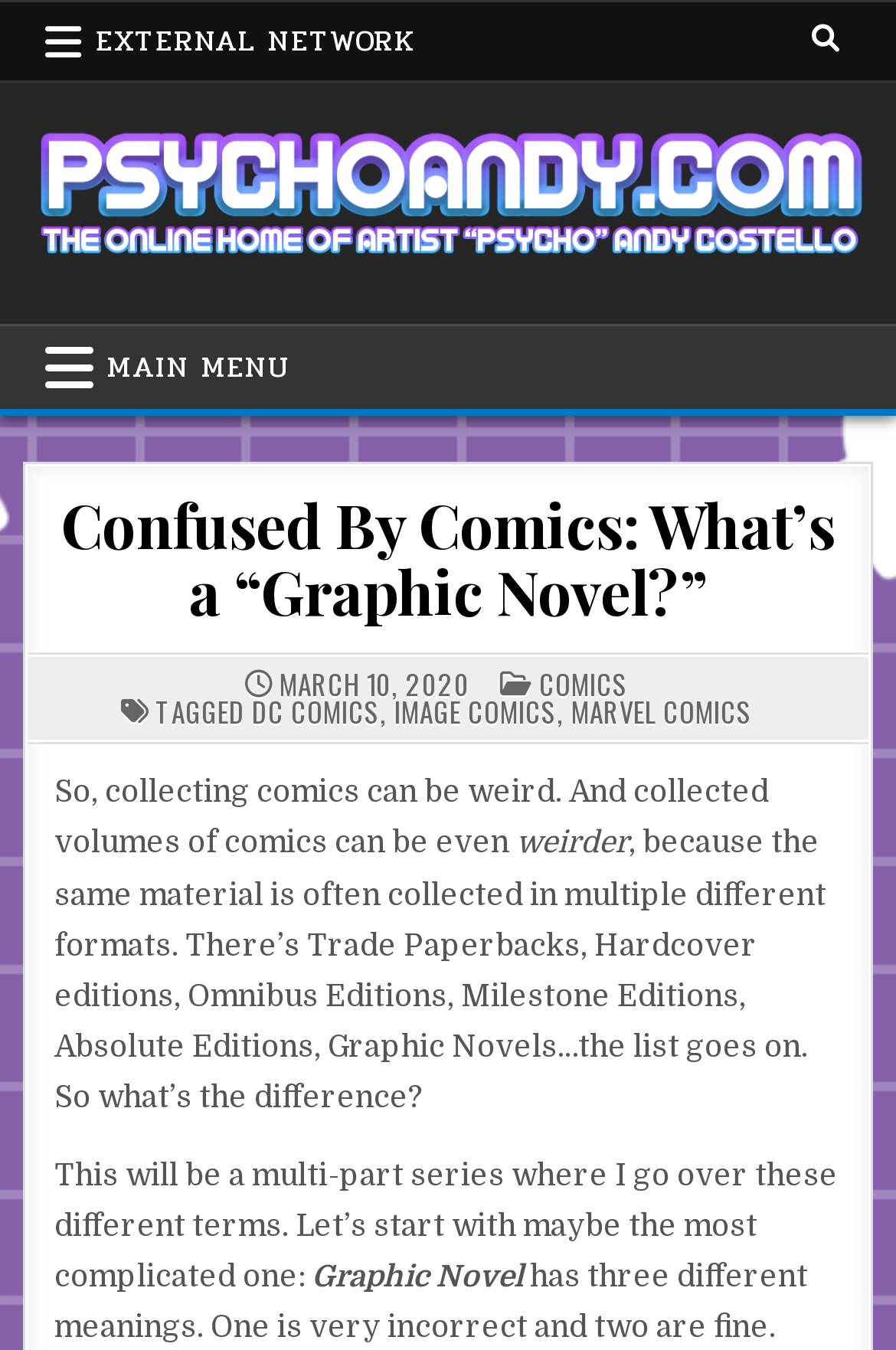Pinpoint the bounding box coordinates of the clickable area needed to execute the instruction: "Click the search button". The coordinates should be specified as four float numbers between 0 and 1, i.e., [left, top, right, bottom].

[0.896, 0.012, 0.947, 0.046]